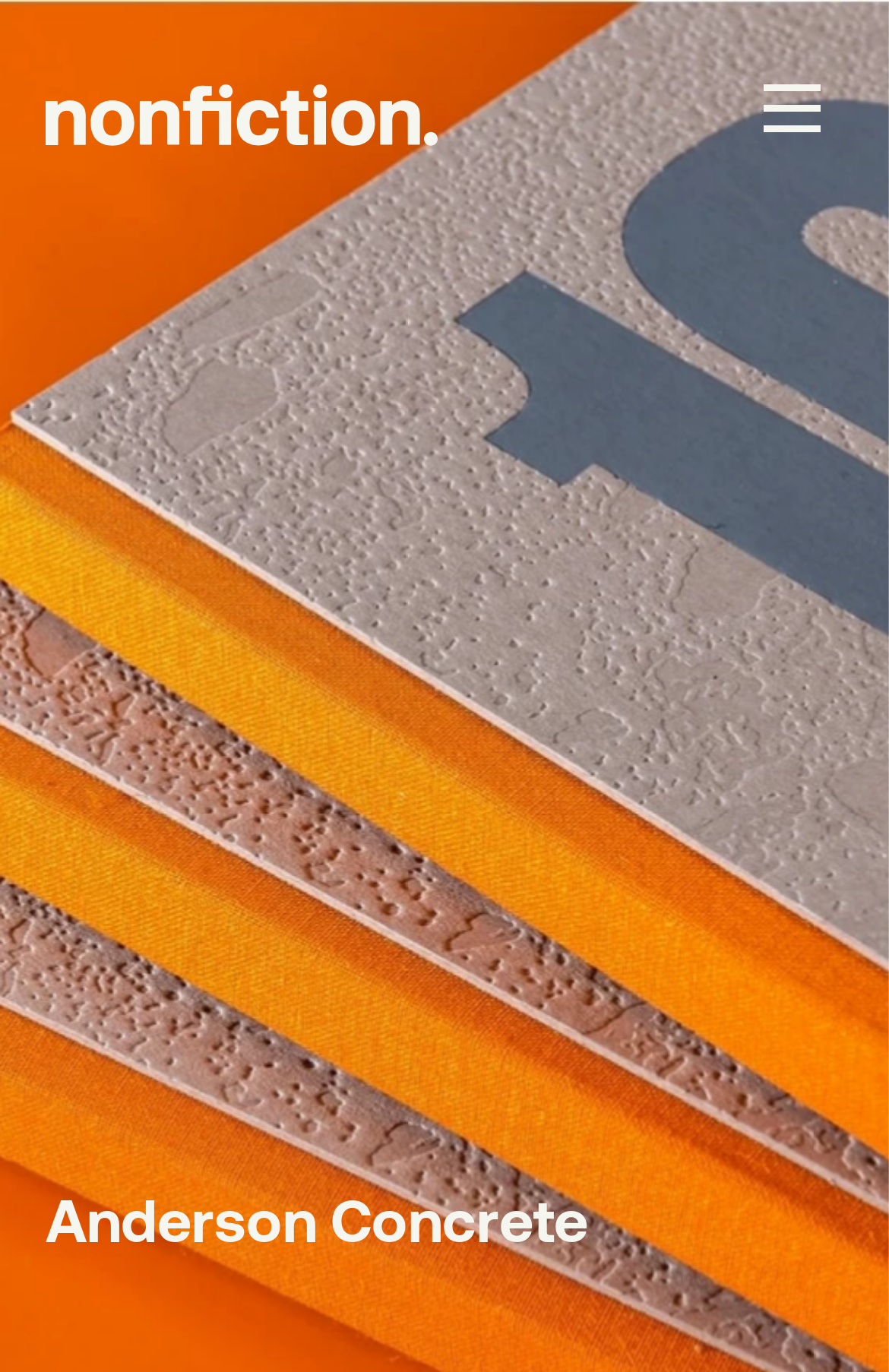Locate the bounding box for the described UI element: "title="Nonfiction"". Ensure the coordinates are four float numbers between 0 and 1, formatted as [left, top, right, bottom].

[0.051, 0.042, 0.508, 0.125]